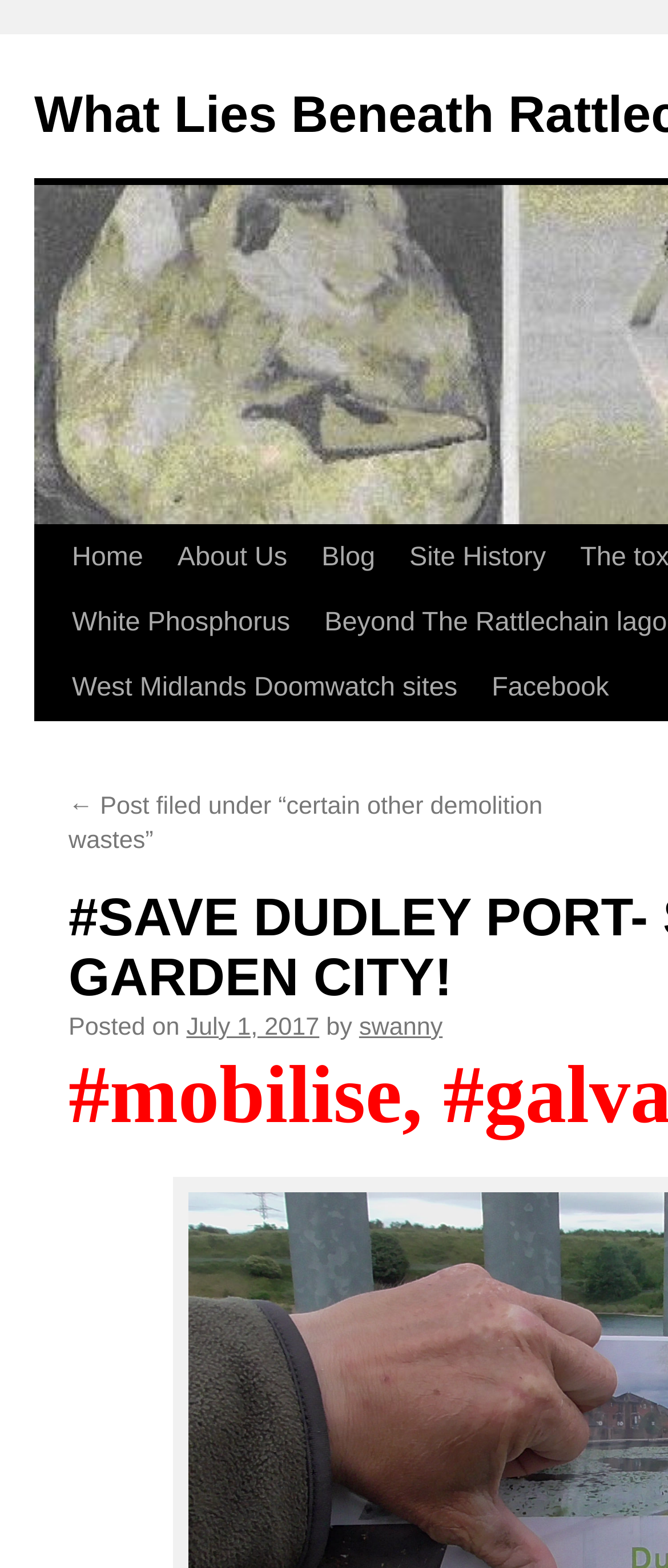Identify the bounding box coordinates of the region that needs to be clicked to carry out this instruction: "check site history". Provide these coordinates as four float numbers ranging from 0 to 1, i.e., [left, top, right, bottom].

[0.587, 0.335, 0.843, 0.377]